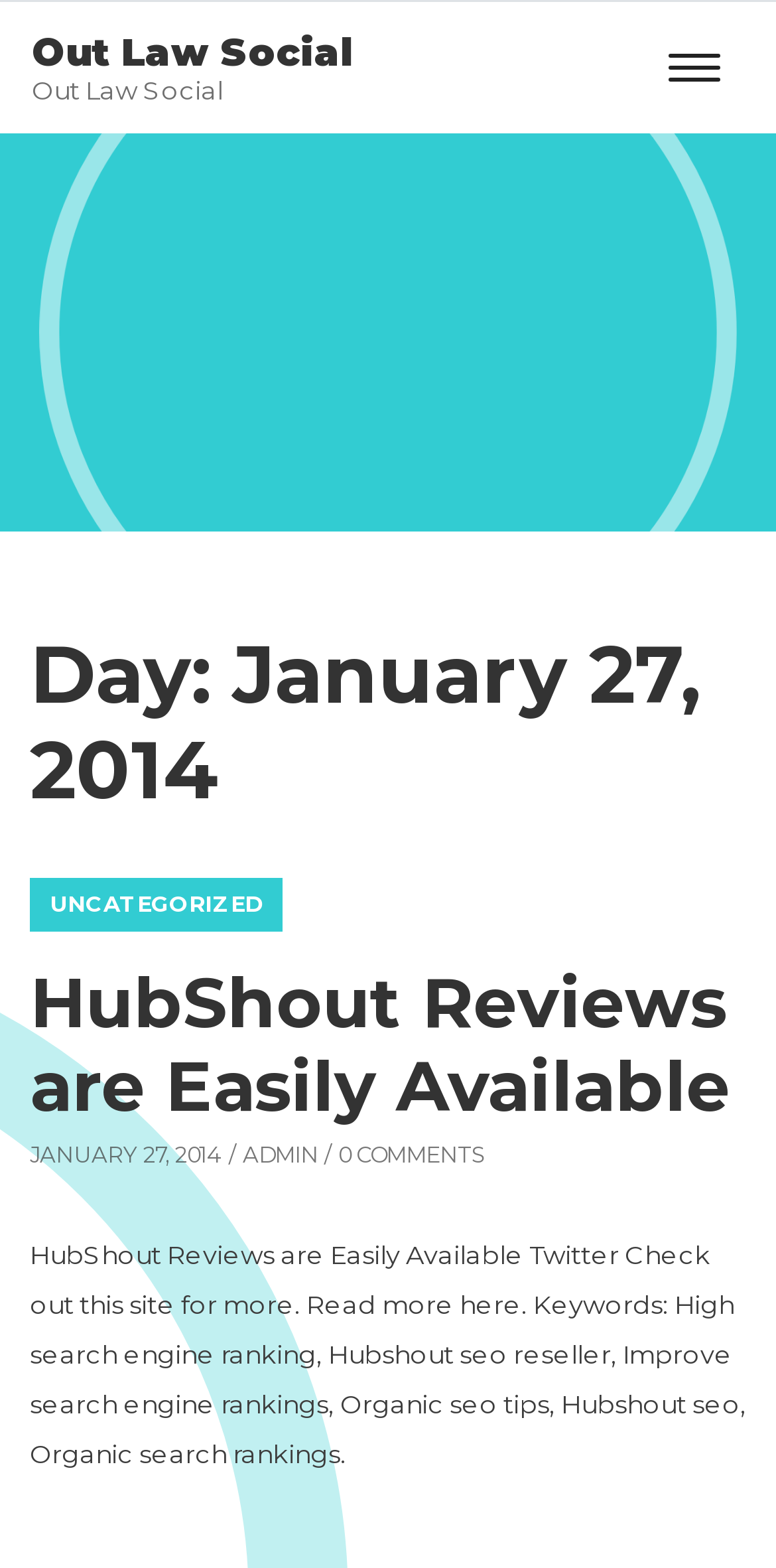Examine the screenshot and answer the question in as much detail as possible: What is the category of the post?

The category is mentioned as a link 'UNCATEGORIZED' in the layout table.